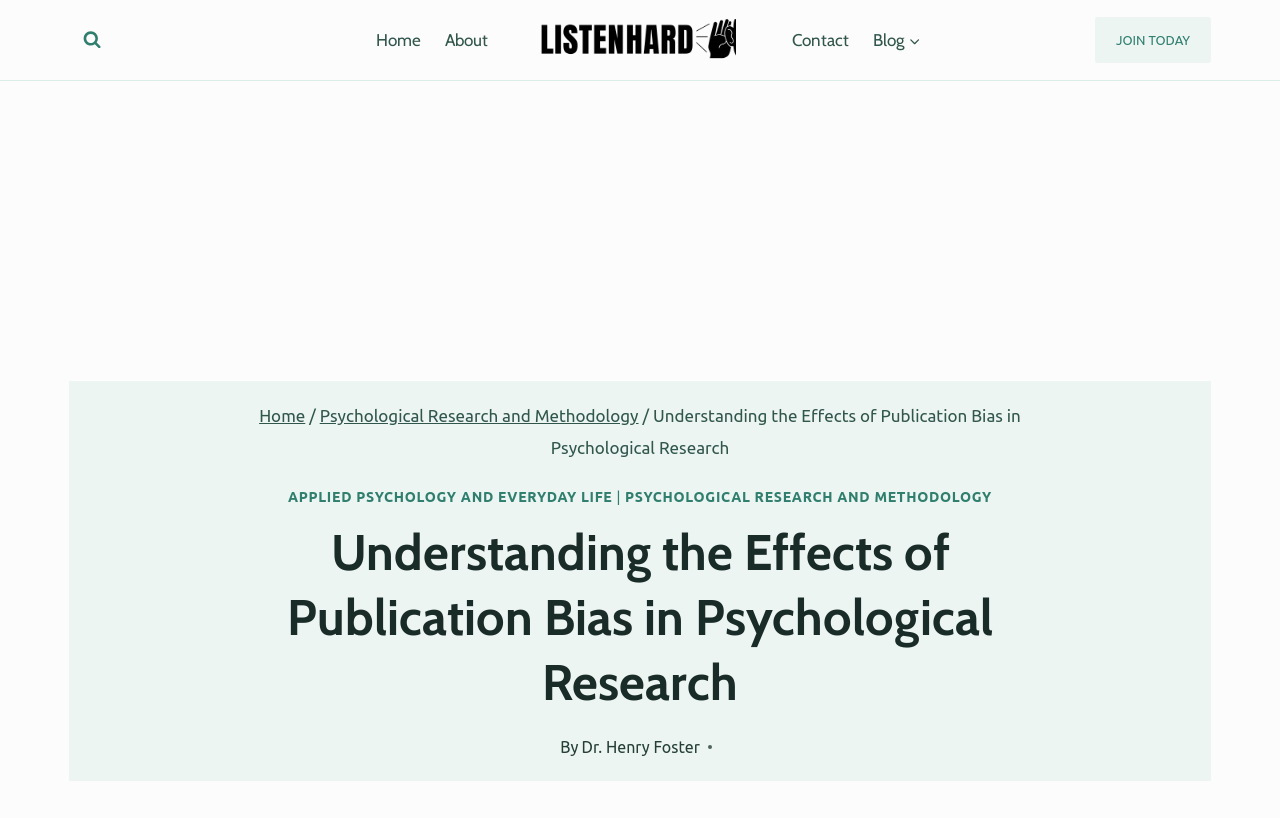Locate the bounding box coordinates of the area where you should click to accomplish the instruction: "Read blog posts".

[0.672, 0.017, 0.729, 0.081]